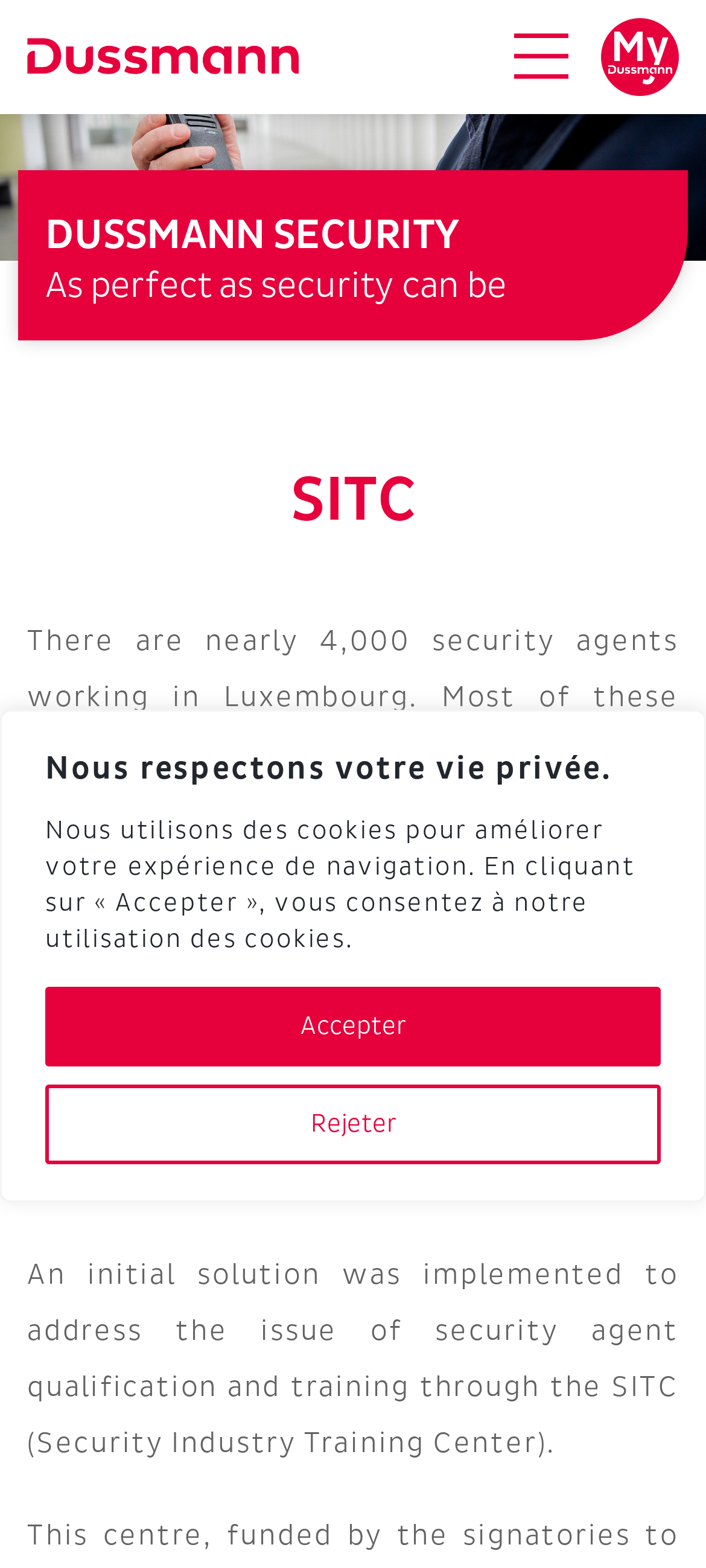What is SITC?
Using the details shown in the screenshot, provide a comprehensive answer to the question.

SITC stands for Security Industry Training Center, which can be inferred from the static text 'An initial solution was implemented to address the issue of security agent qualification and training through the SITC...'.